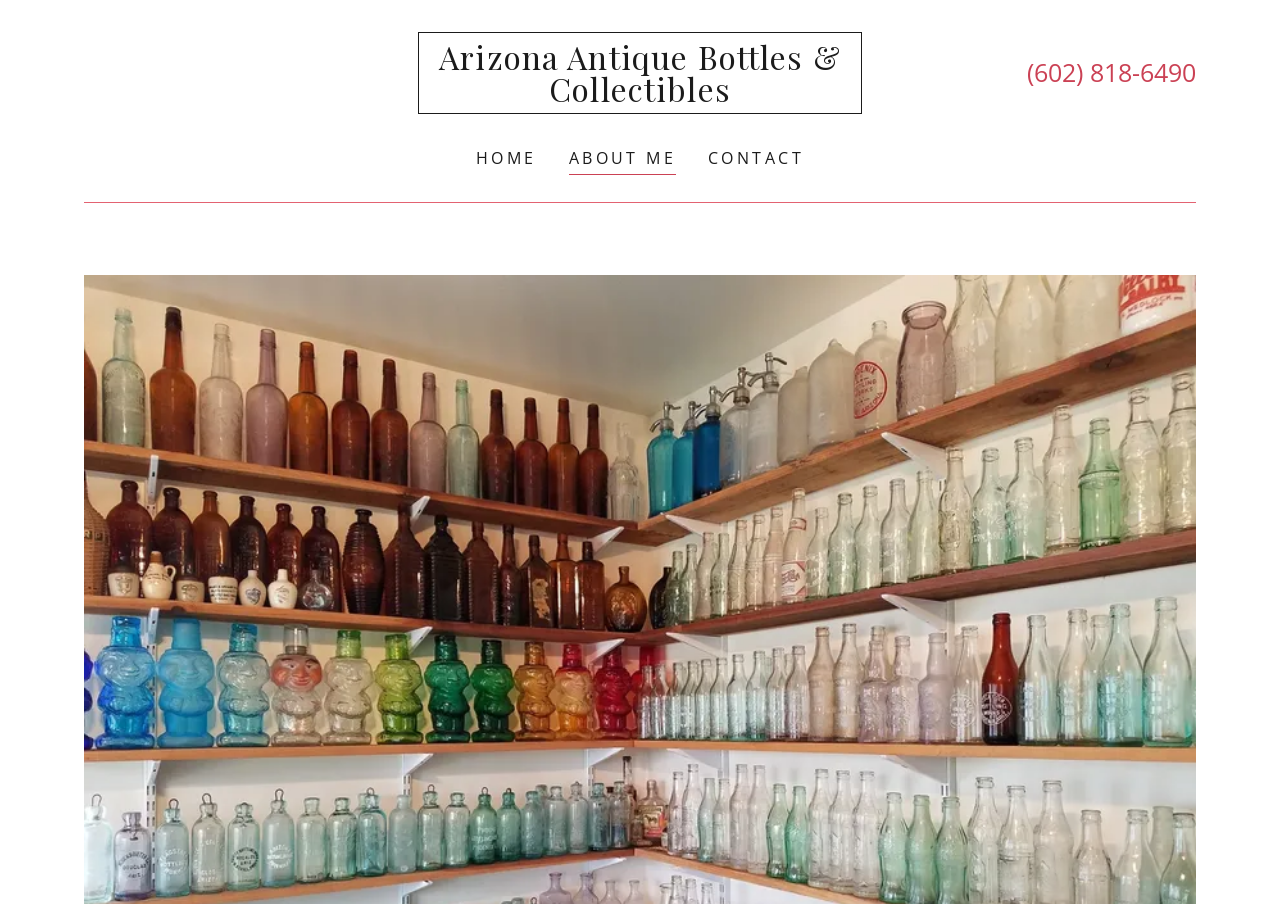Create a detailed description of the webpage's content and layout.

The webpage is about antique bottles, specifically Arizona antique bottles and collectibles. At the top-left of the page, there is a heading and a link with the same text "Arizona Antique Bottles & Collectibles". Below this, there is a phone number "(602) 818-6490" located at the top-right corner of the page. 

Underneath the phone number, there are three links aligned horizontally: "HOME", "ABOUT ME", and "CONTACT", which are likely navigation links. A horizontal separator line is placed below these links, separating them from the rest of the content.